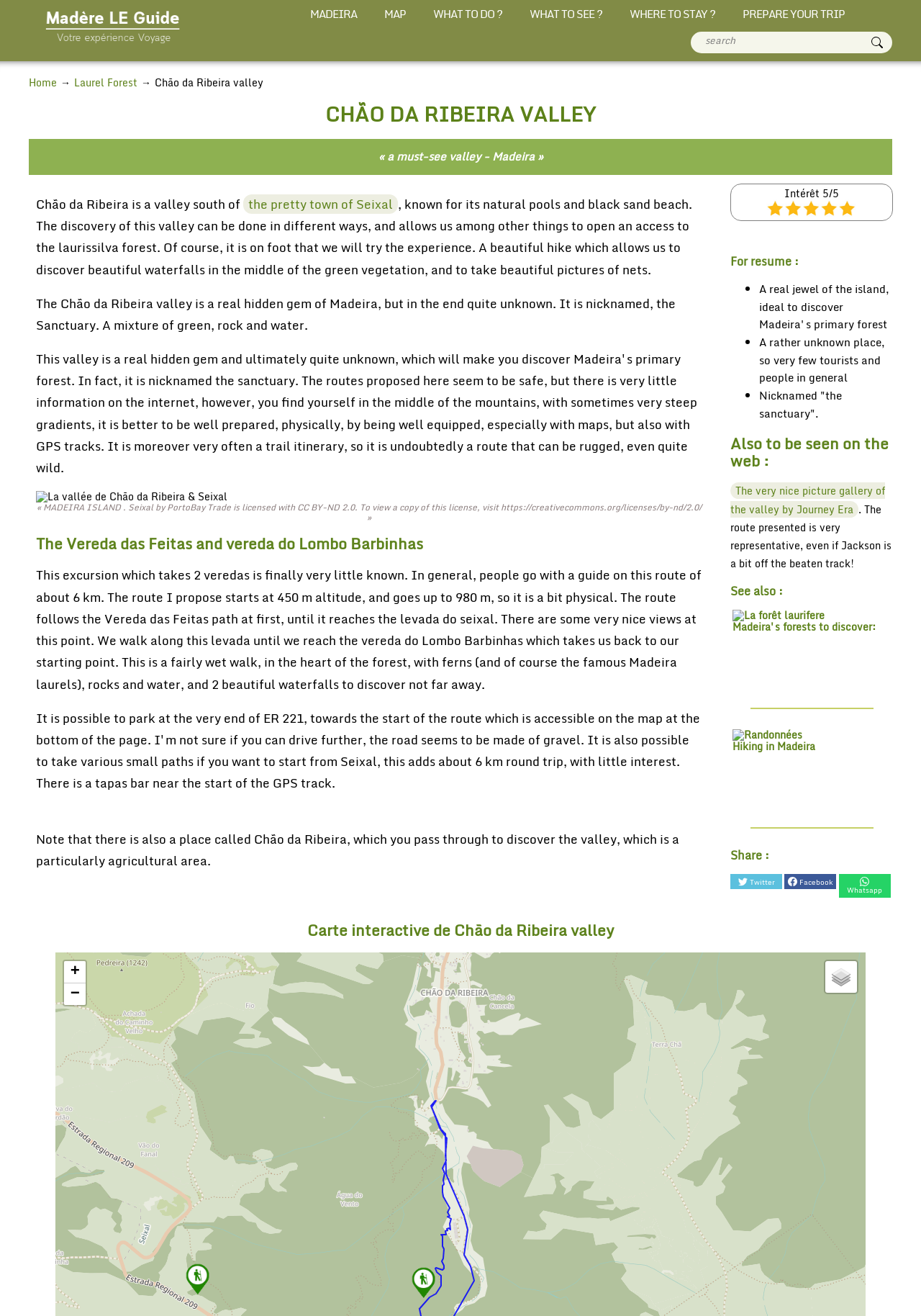Can you find the bounding box coordinates for the element that needs to be clicked to execute this instruction: "Share on Twitter"? The coordinates should be given as four float numbers between 0 and 1, i.e., [left, top, right, bottom].

[0.796, 0.666, 0.846, 0.674]